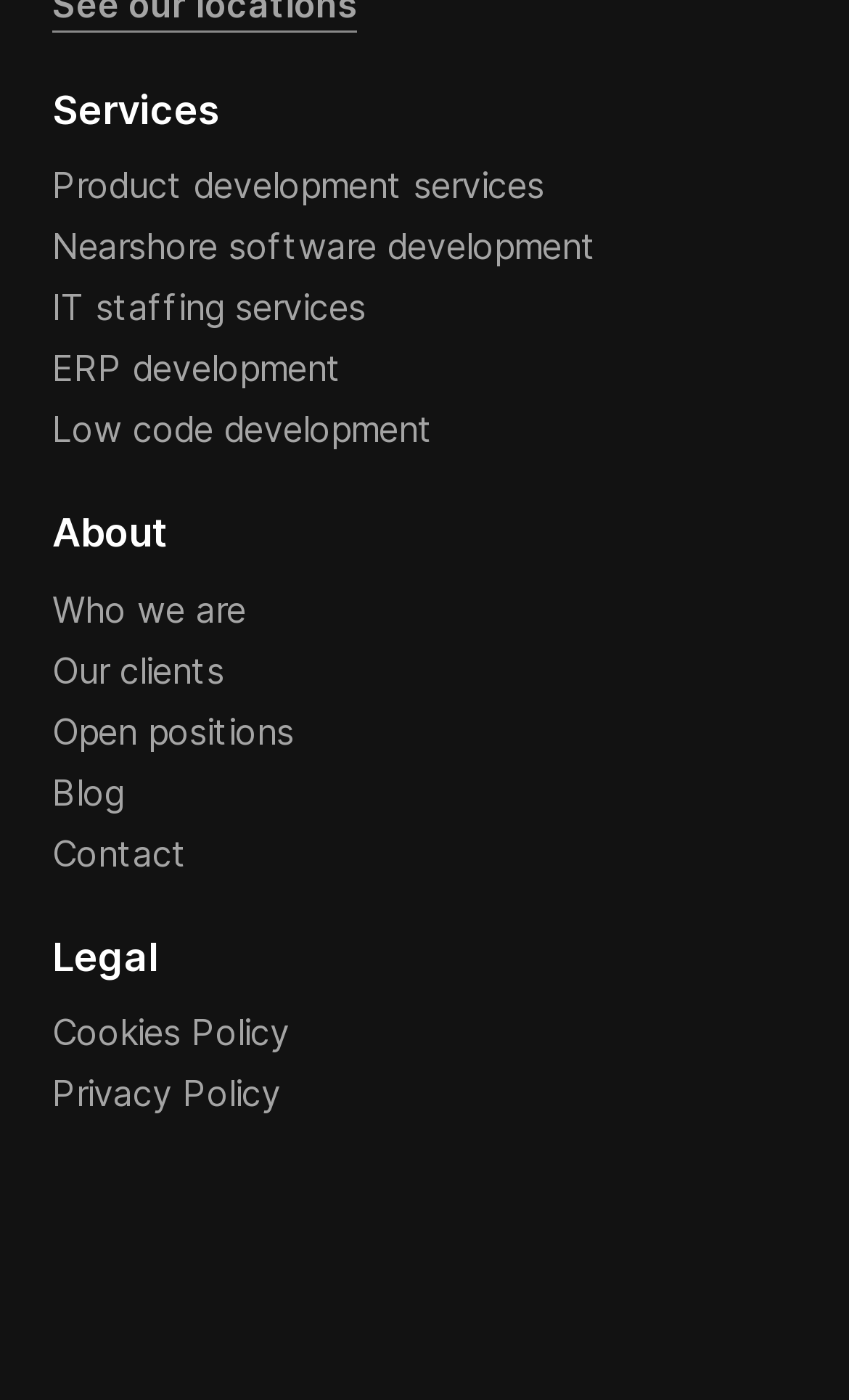What is the second link under 'Legal'?
Examine the image closely and answer the question with as much detail as possible.

The second link under the 'Legal' heading is 'Privacy Policy', which is a document that outlines the company's policies regarding user data and privacy.